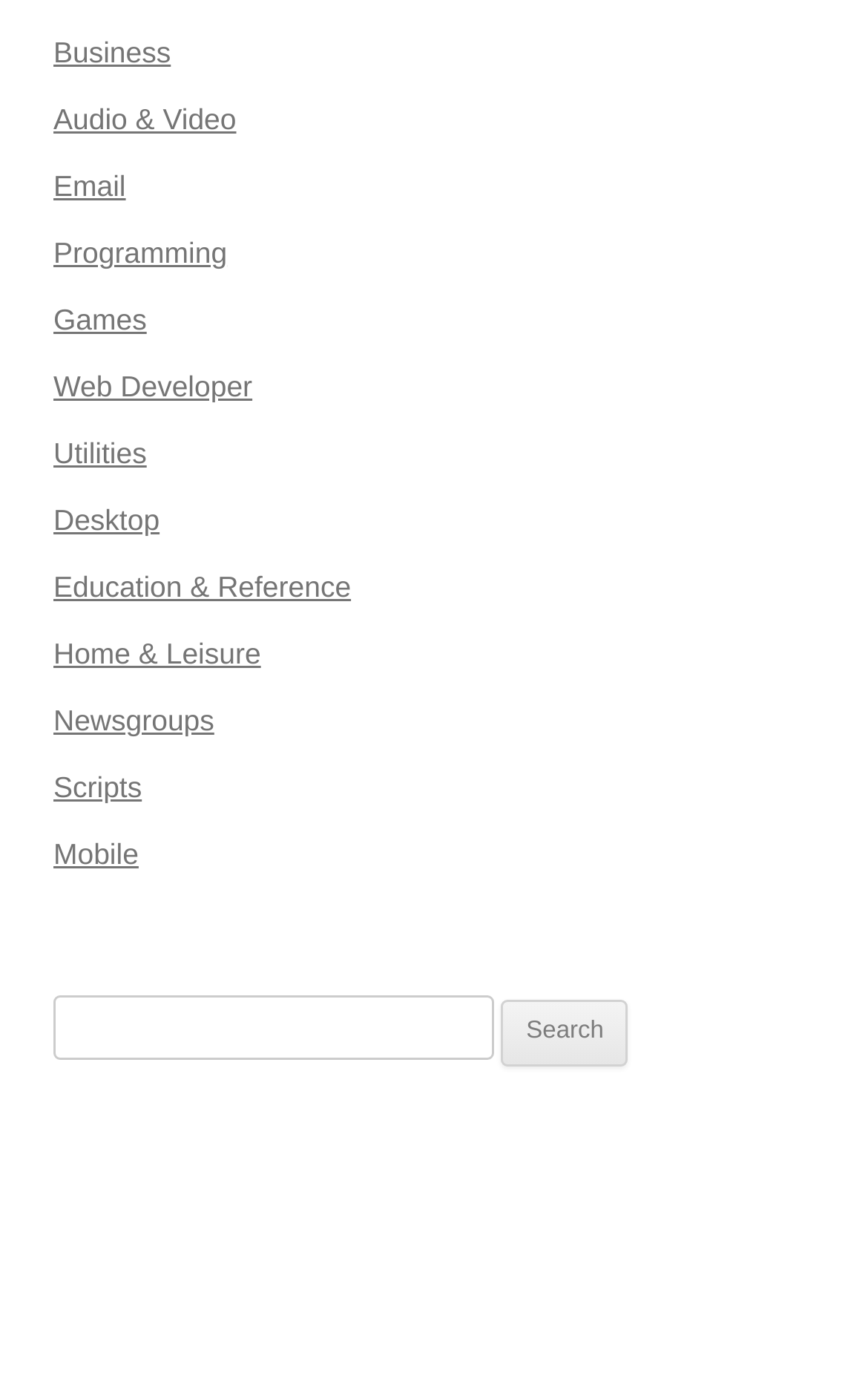Please reply to the following question with a single word or a short phrase:
How many elements are in the search box?

3